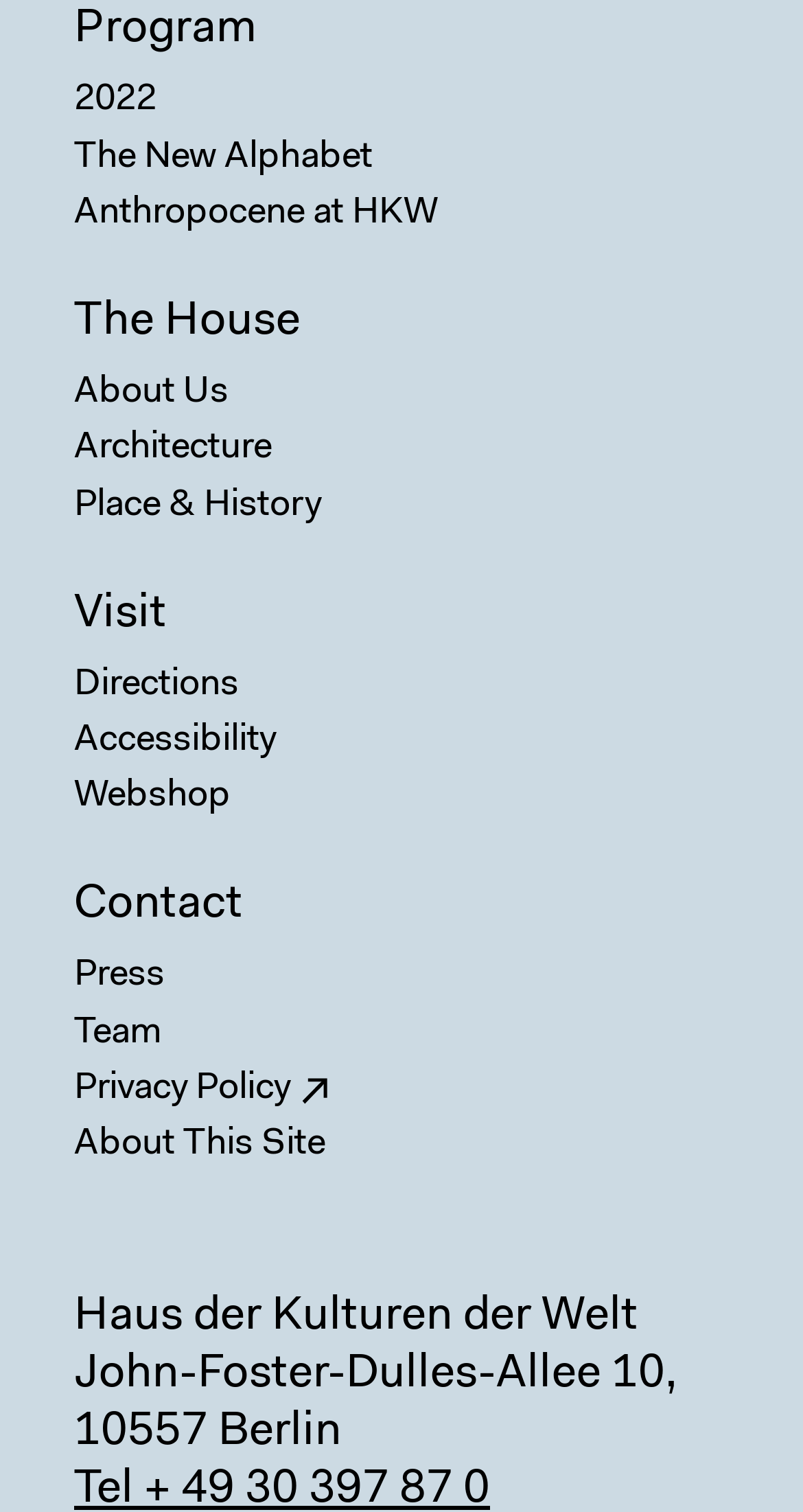Identify the bounding box coordinates for the UI element that matches this description: "Program".

[0.092, 0.005, 0.321, 0.036]